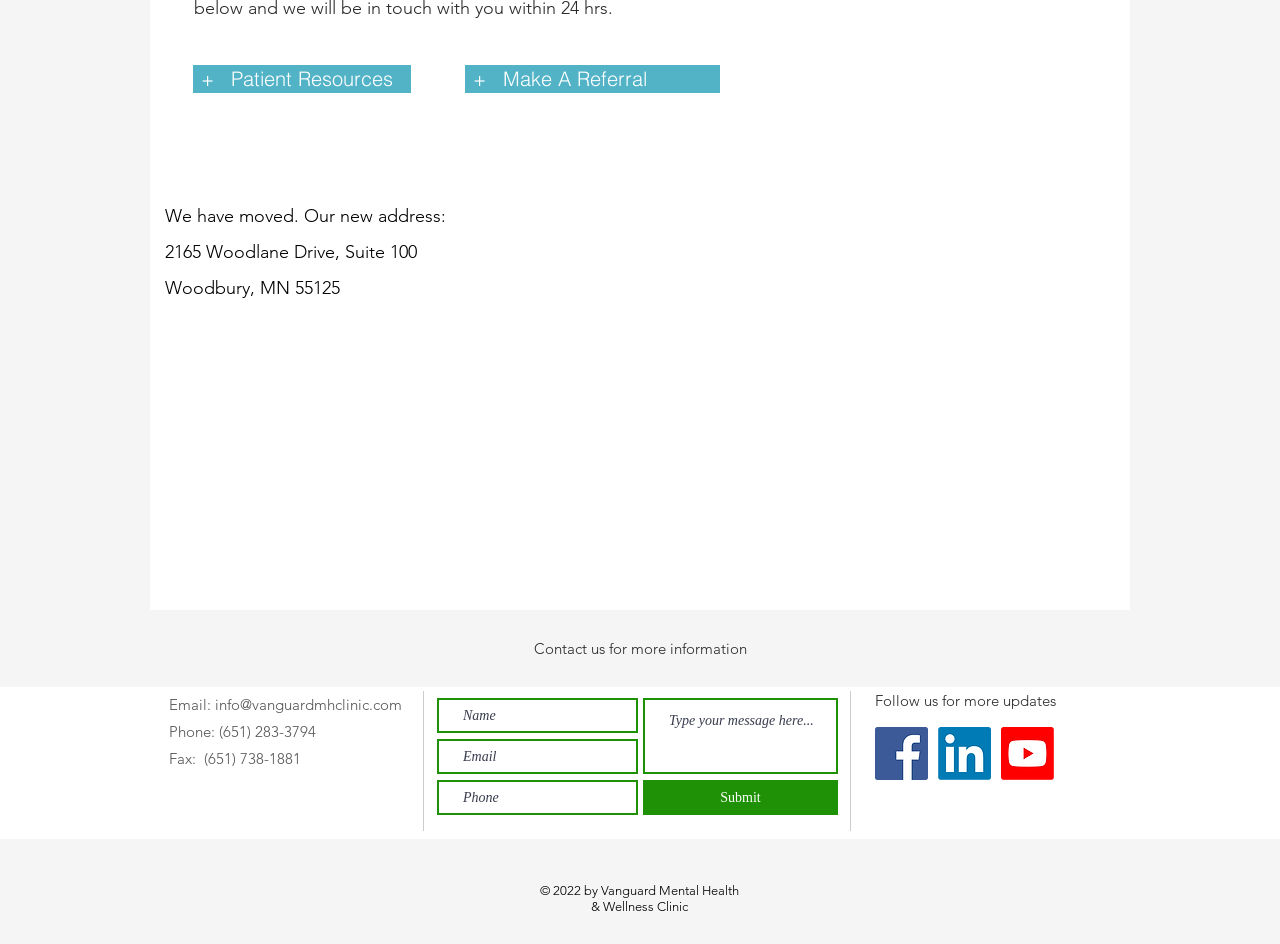Based on the provided description, "Patient Resources", find the bounding box of the corresponding UI element in the screenshot.

[0.173, 0.069, 0.321, 0.099]